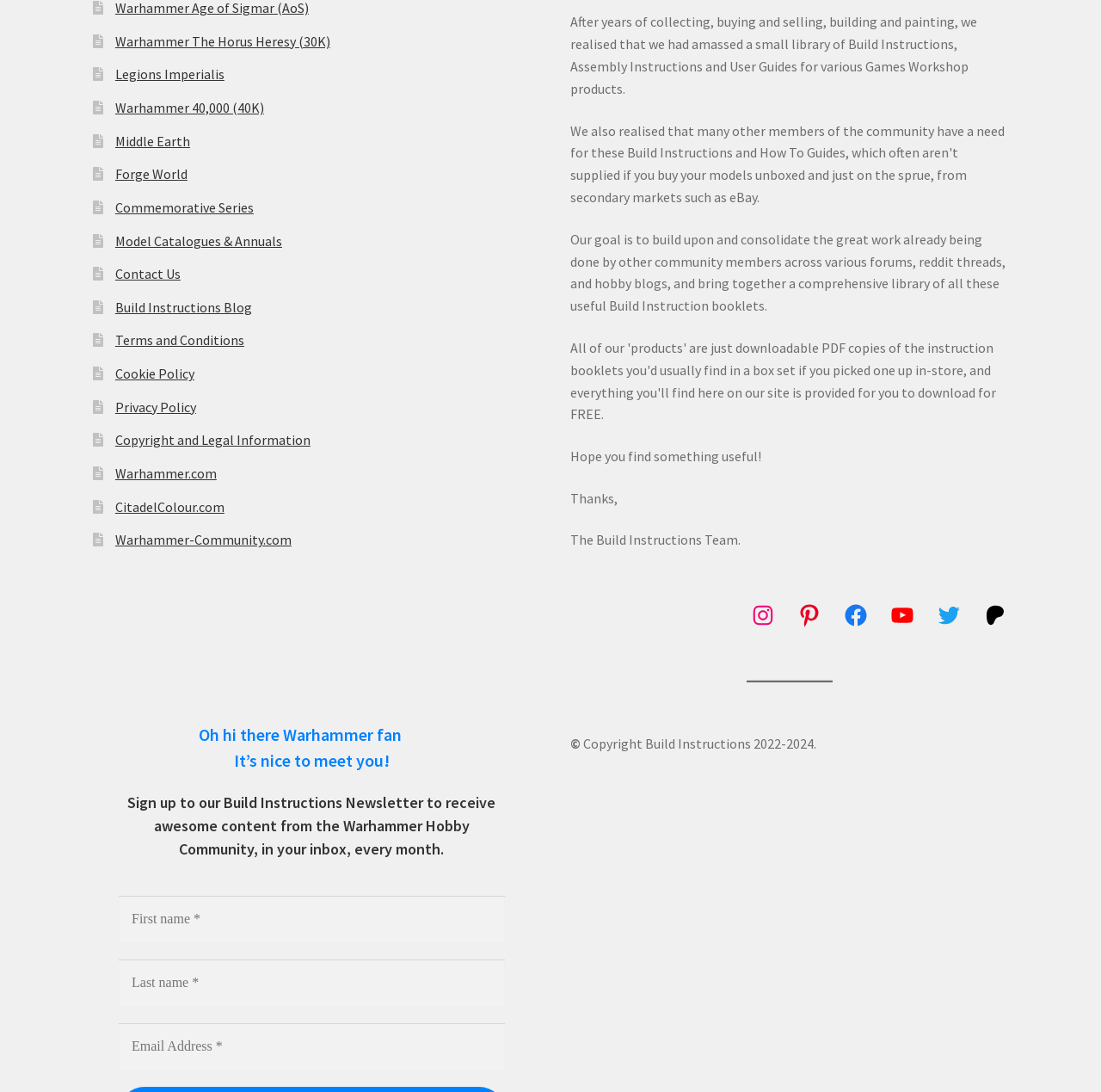Refer to the image and provide a thorough answer to this question:
How many social media links are present?

The webpage contains links to Instagram, Pinterest, Facebook, YouTube, Twitter, and Patreon, which are all social media platforms, indicating that there are 6 social media links present.